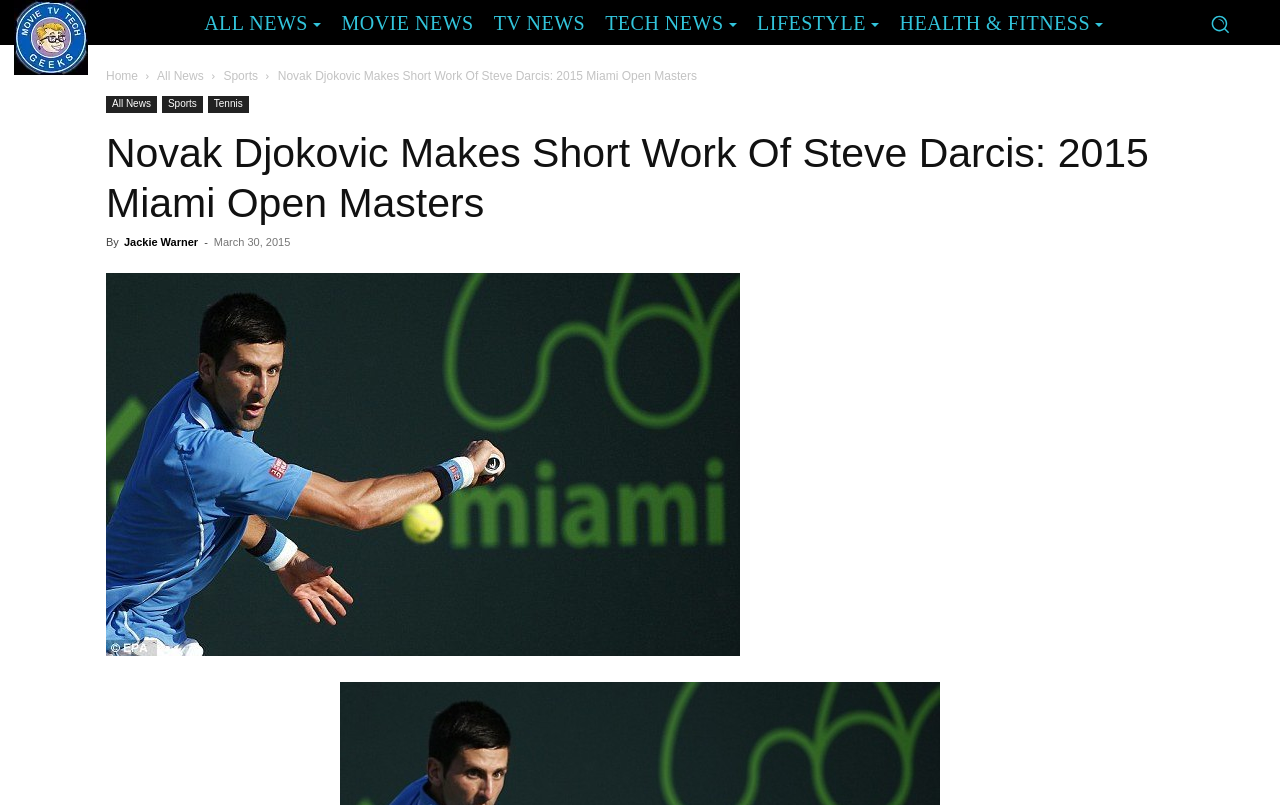What is the name of the website?
Answer the question with detailed information derived from the image.

I determined the answer by looking at the logo in the top-left corner of the webpage, which says 'Movie TV Tech Geeks News Logo', indicating the name of the website.